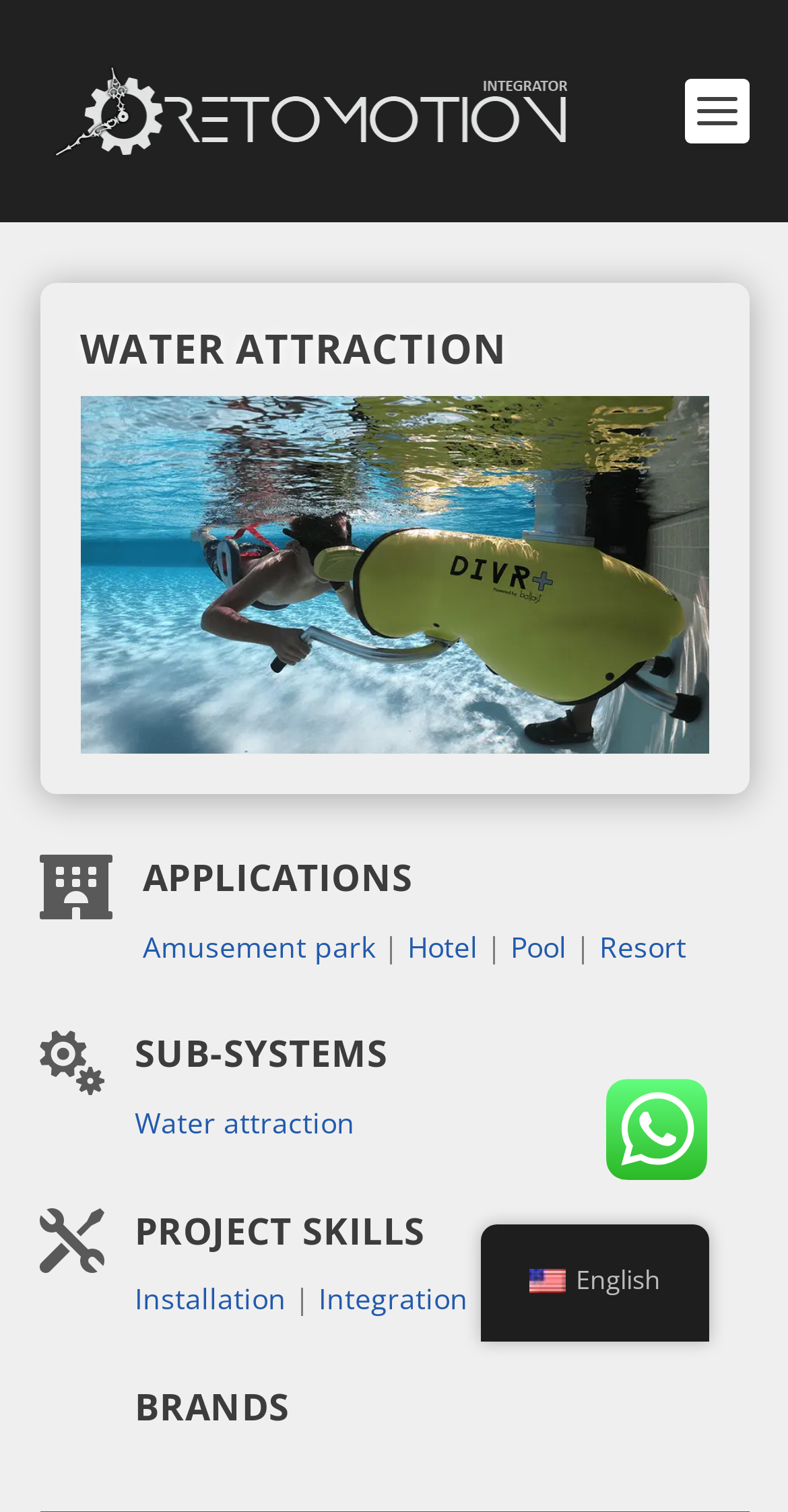Please predict the bounding box coordinates of the element's region where a click is necessary to complete the following instruction: "View the 'Water attraction' sub-system". The coordinates should be represented by four float numbers between 0 and 1, i.e., [left, top, right, bottom].

[0.171, 0.729, 0.45, 0.755]